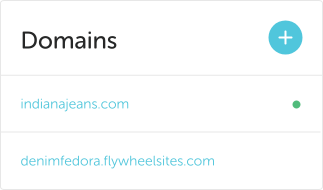How many domain names are listed?
Give a one-word or short phrase answer based on the image.

Two